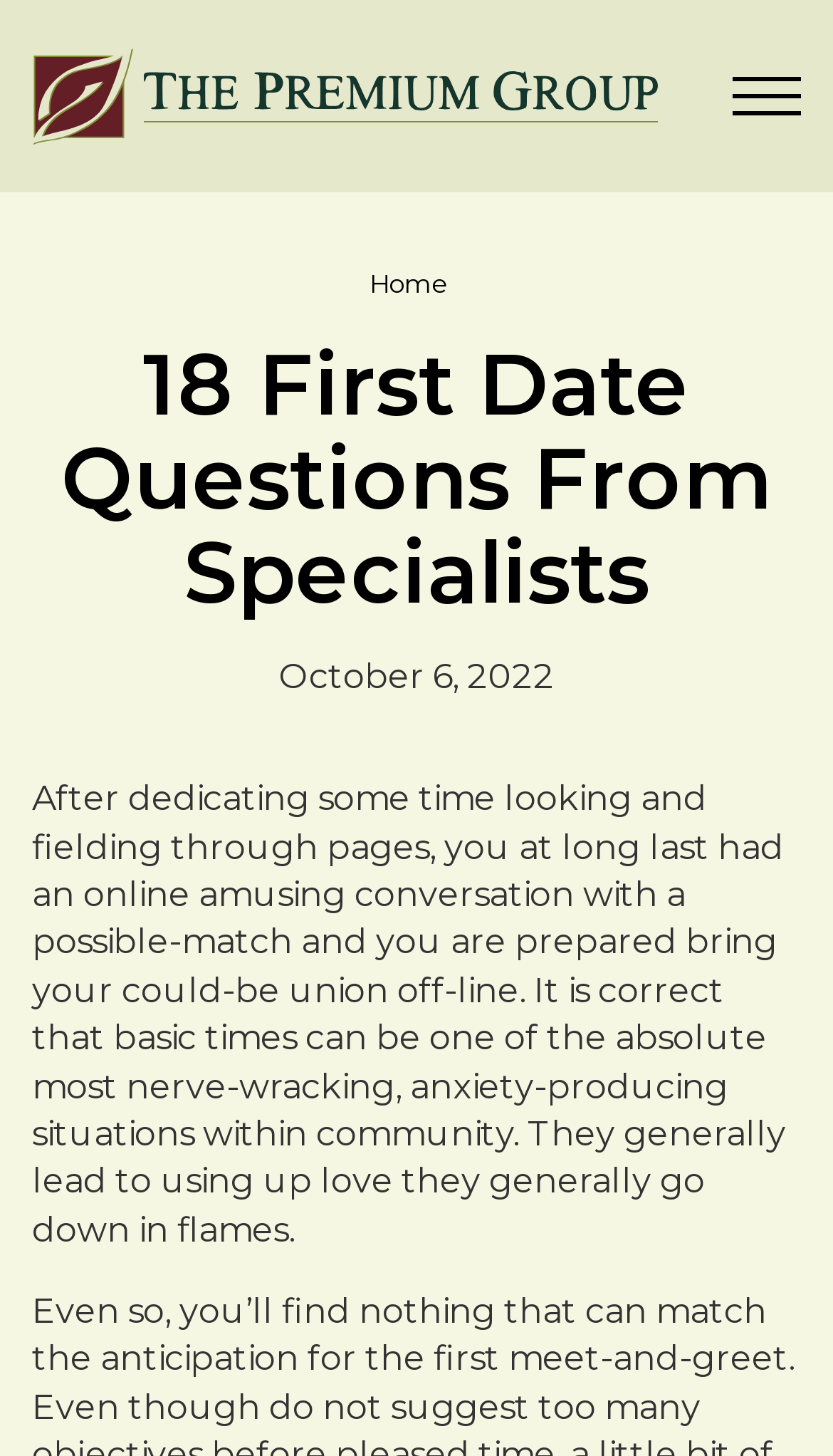Use one word or a short phrase to answer the question provided: 
What is the purpose of the first date?

To bring online connection offline